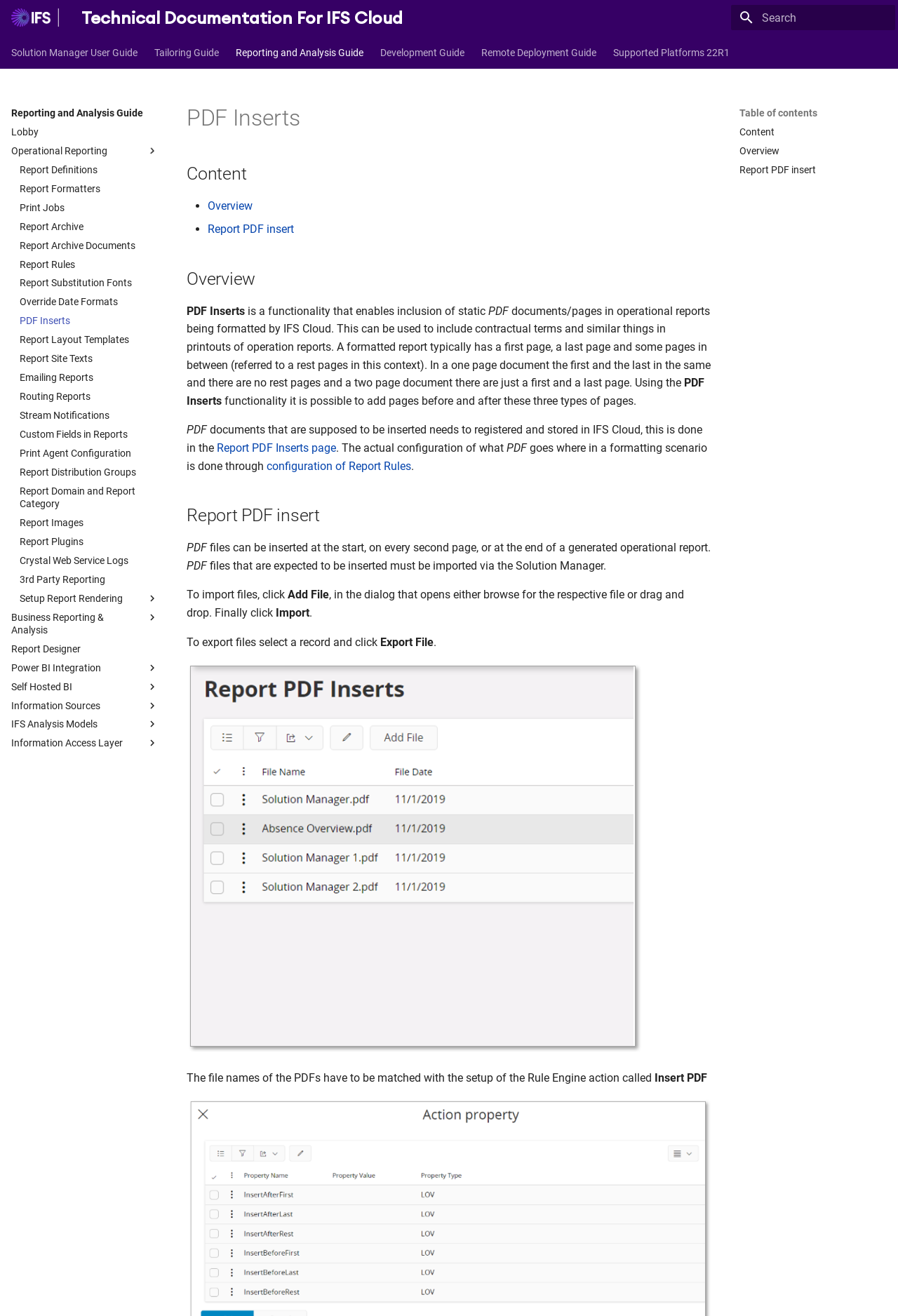Locate the bounding box coordinates of the clickable area needed to fulfill the instruction: "Search for something".

[0.814, 0.004, 0.997, 0.023]